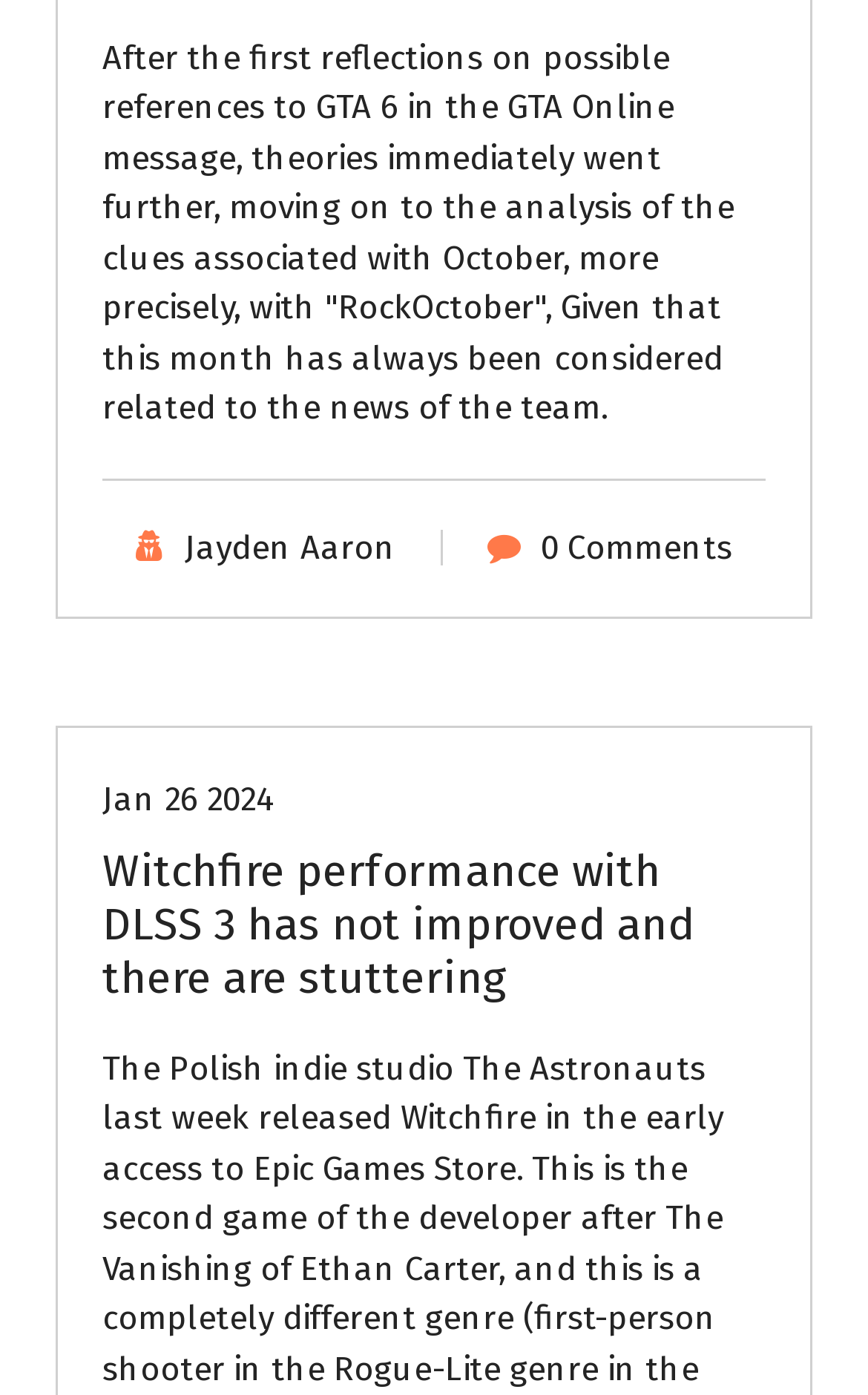Determine the bounding box of the UI component based on this description: "Blog". The bounding box coordinates should be four float values between 0 and 1, i.e., [left, top, right, bottom].

[0.118, 0.504, 0.233, 0.536]